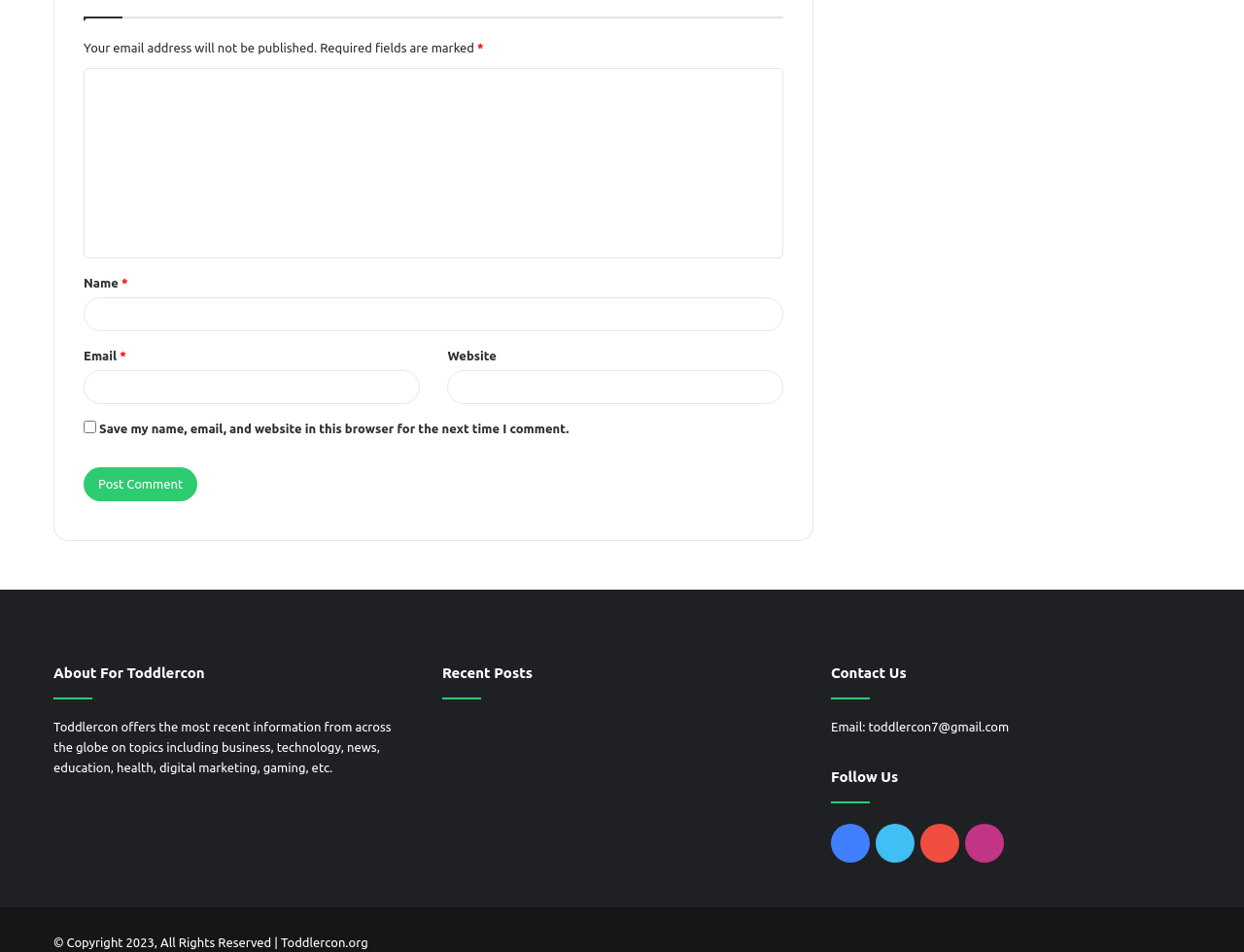Bounding box coordinates should be in the format (top-left x, top-left y, bottom-right x, bottom-right y) and all values should be floating point numbers between 0 and 1. Determine the bounding box coordinate for the UI element described as: name="submit" value="Post Comment"

[0.067, 0.491, 0.159, 0.527]